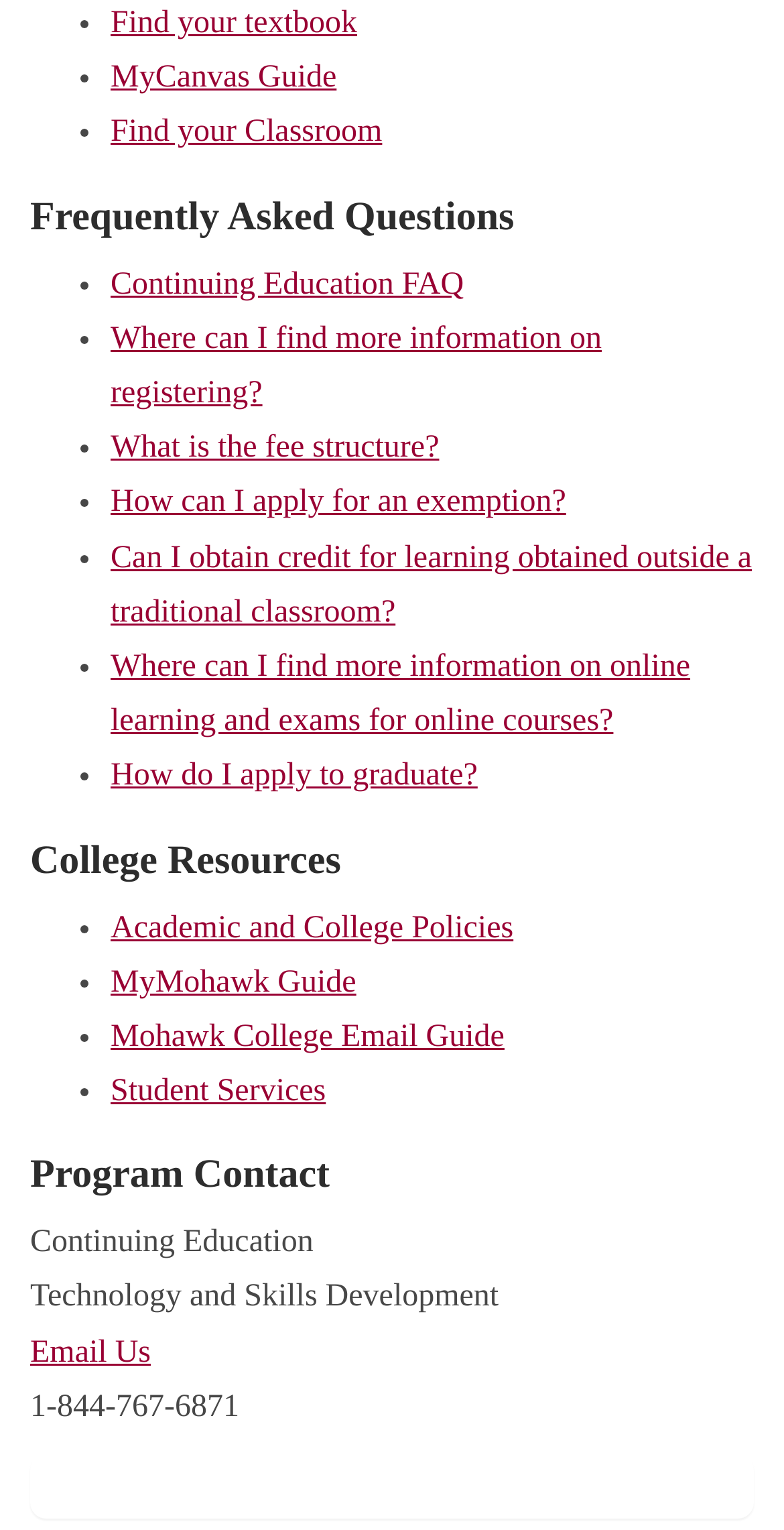How many headings are there on the webpage?
Please utilize the information in the image to give a detailed response to the question.

There are 3 headings on the webpage, which are 'Frequently Asked Questions', 'College Resources', and 'Program Contact', which can be identified by looking at the structure of the webpage.